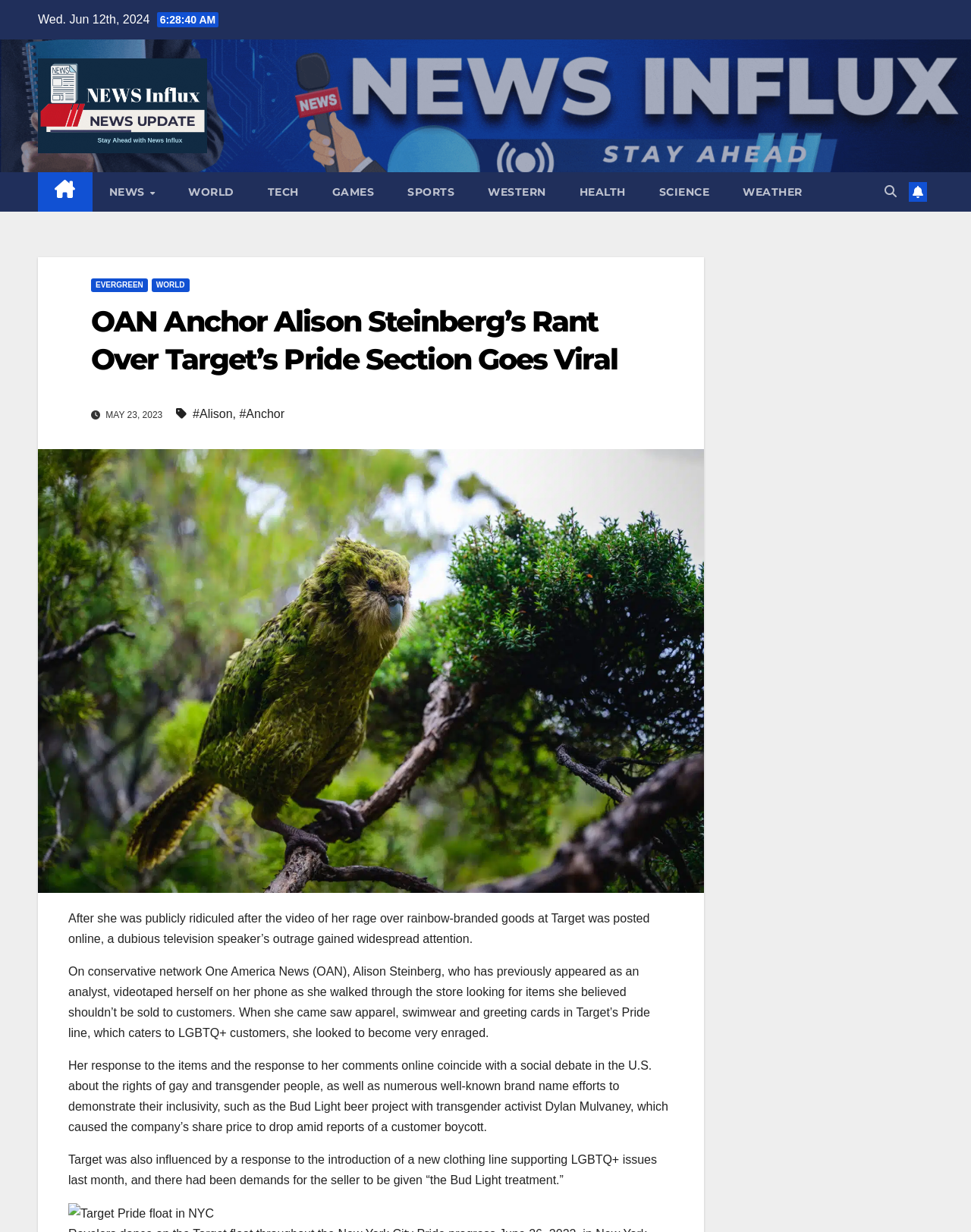Determine the coordinates of the bounding box for the clickable area needed to execute this instruction: "Click the logo".

[0.039, 0.047, 0.213, 0.124]